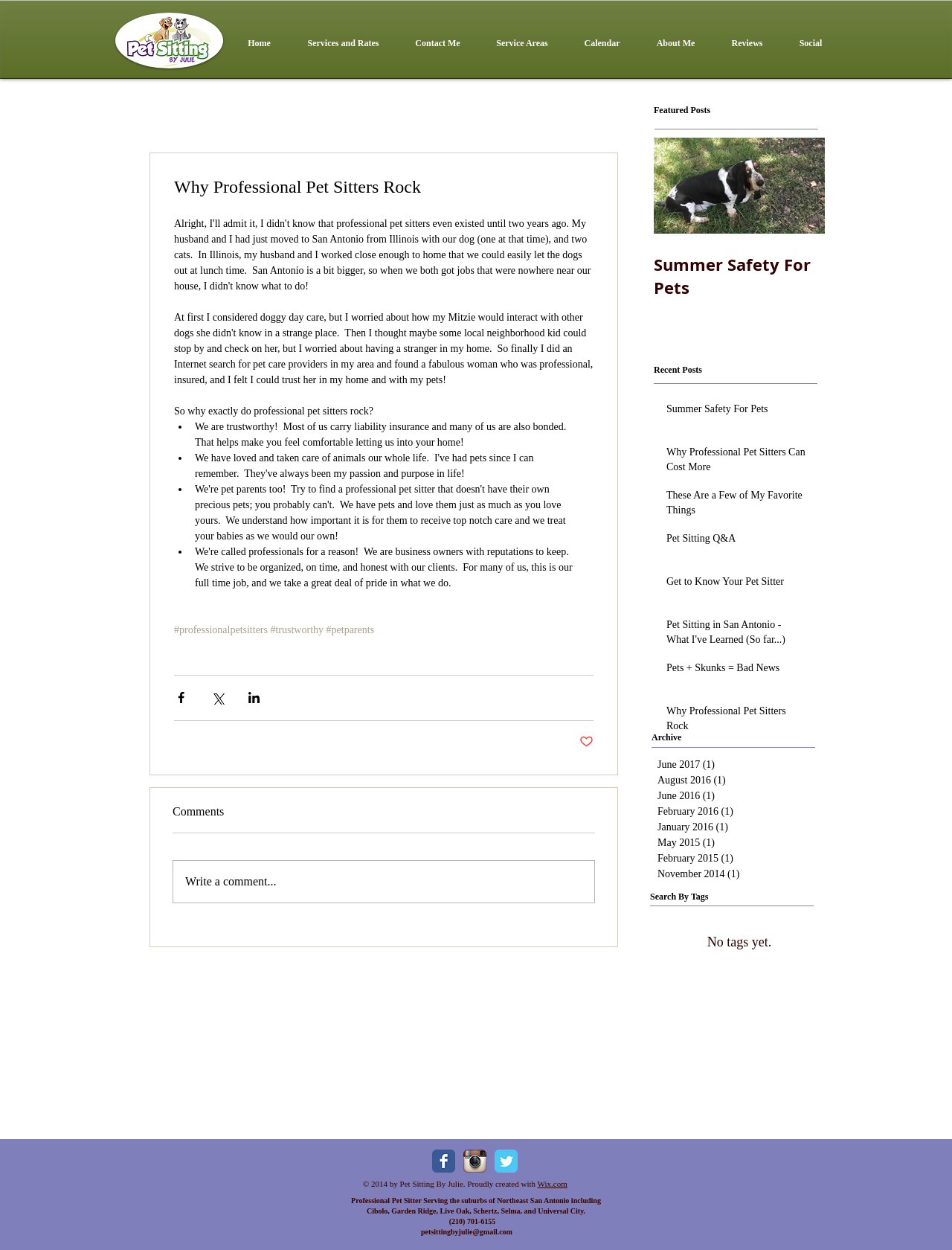Please identify the bounding box coordinates of the element's region that should be clicked to execute the following instruction: "Read the 'Why Professional Pet Sitters Rock' article". The bounding box coordinates must be four float numbers between 0 and 1, i.e., [left, top, right, bottom].

[0.183, 0.142, 0.623, 0.158]